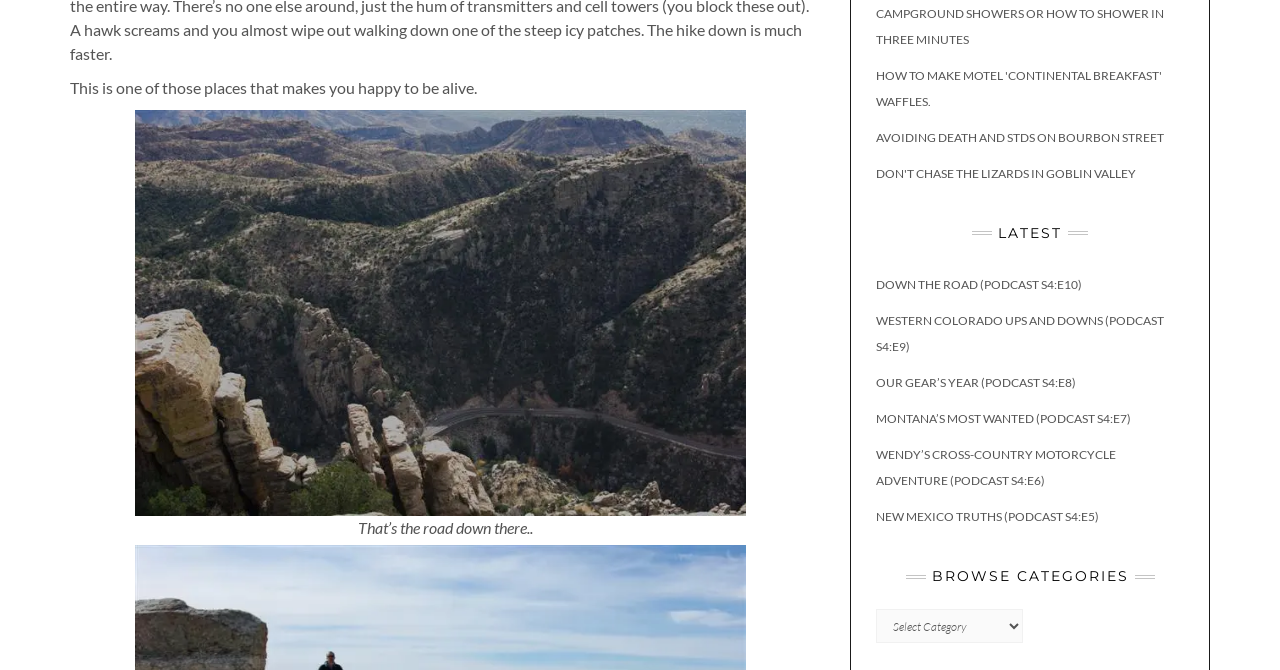What is the title of the figure?
Kindly offer a detailed explanation using the data available in the image.

The figure is an image with the title 'Catalina Highway', located within the bounding box coordinates [0.105, 0.164, 0.583, 0.77], and has a figcaption element with the text 'That’s the road down there..'.